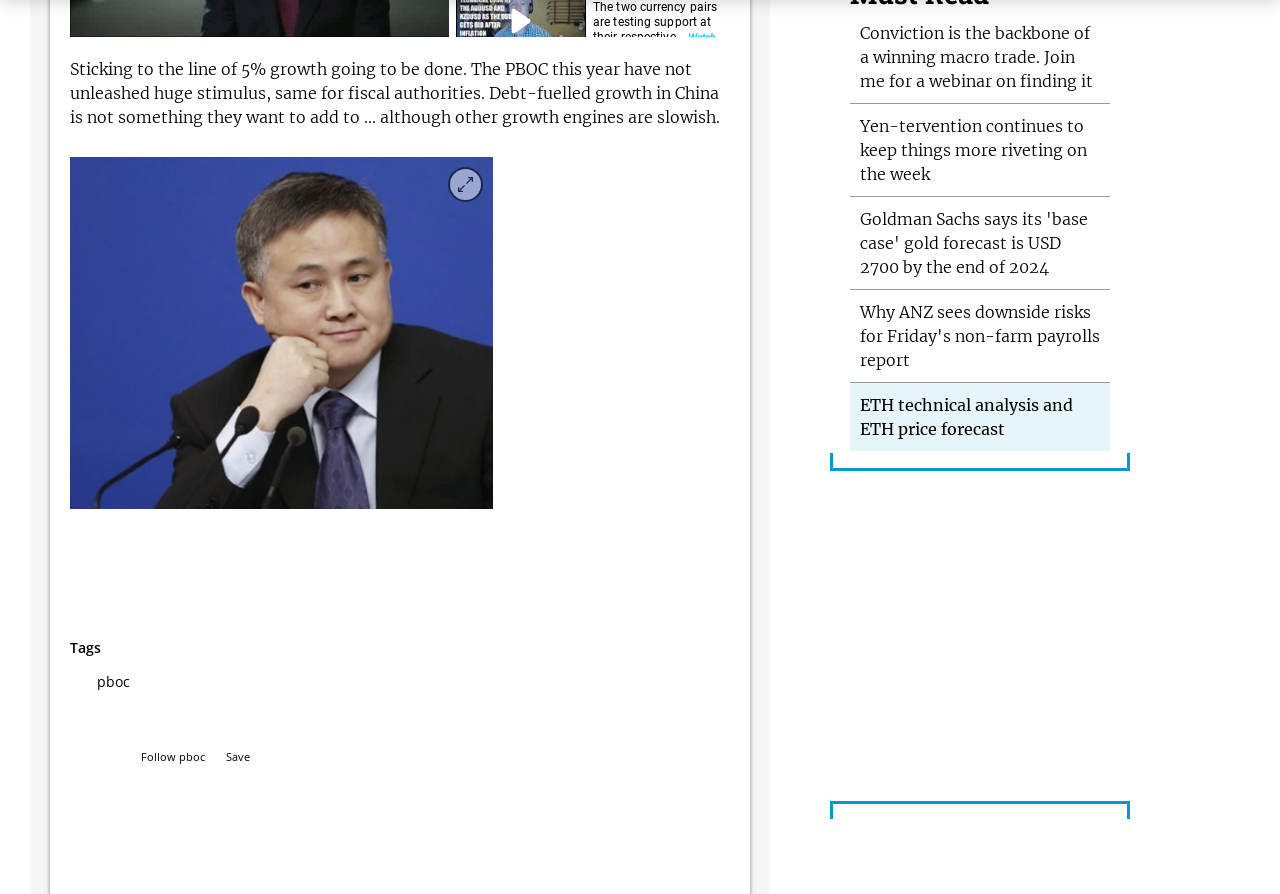How many social media platforms are mentioned?
Examine the image and give a concise answer in one word or a short phrase.

7